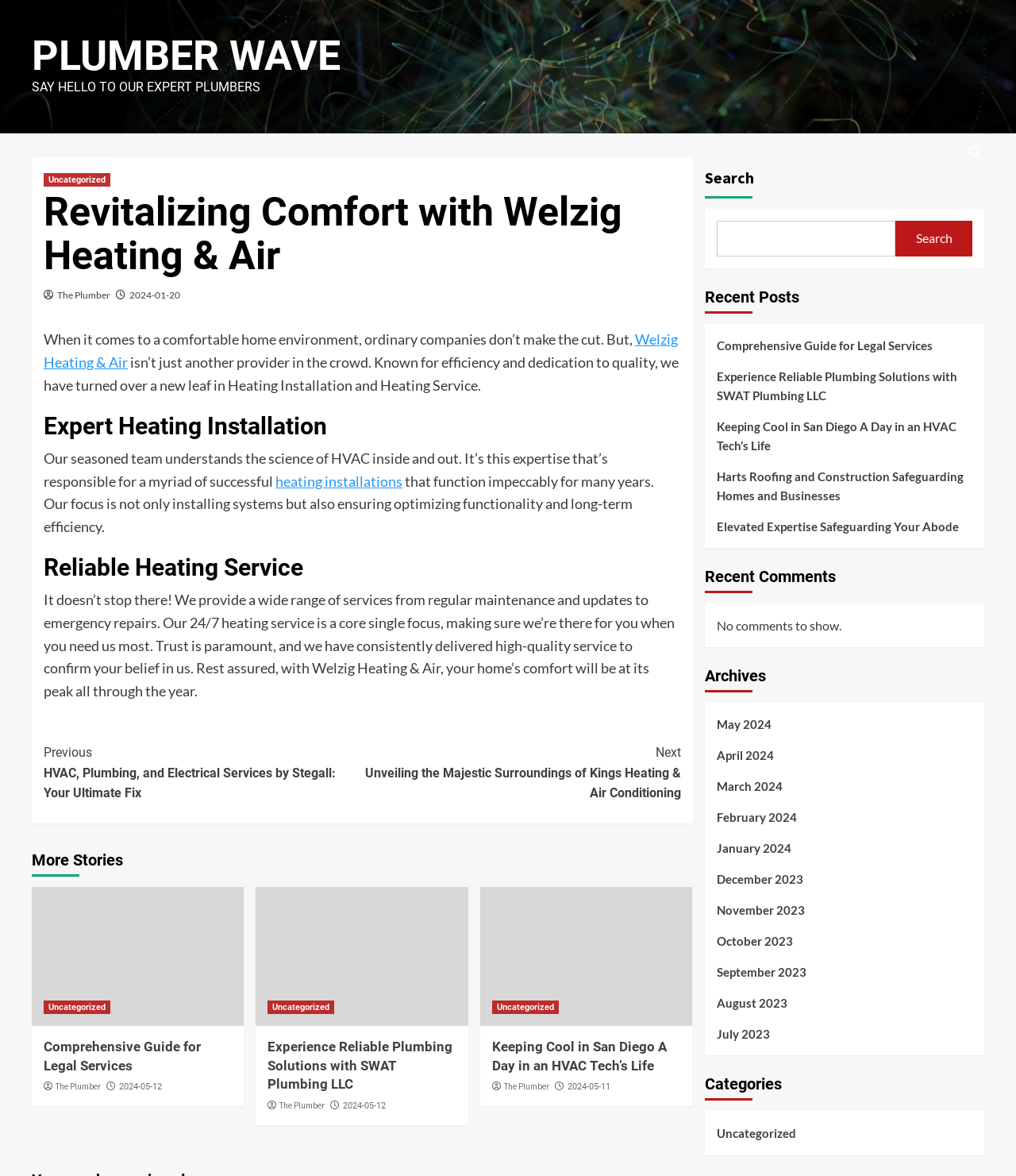Could you specify the bounding box coordinates for the clickable section to complete the following instruction: "Click on the 'Continue Reading' button"?

[0.043, 0.625, 0.67, 0.69]